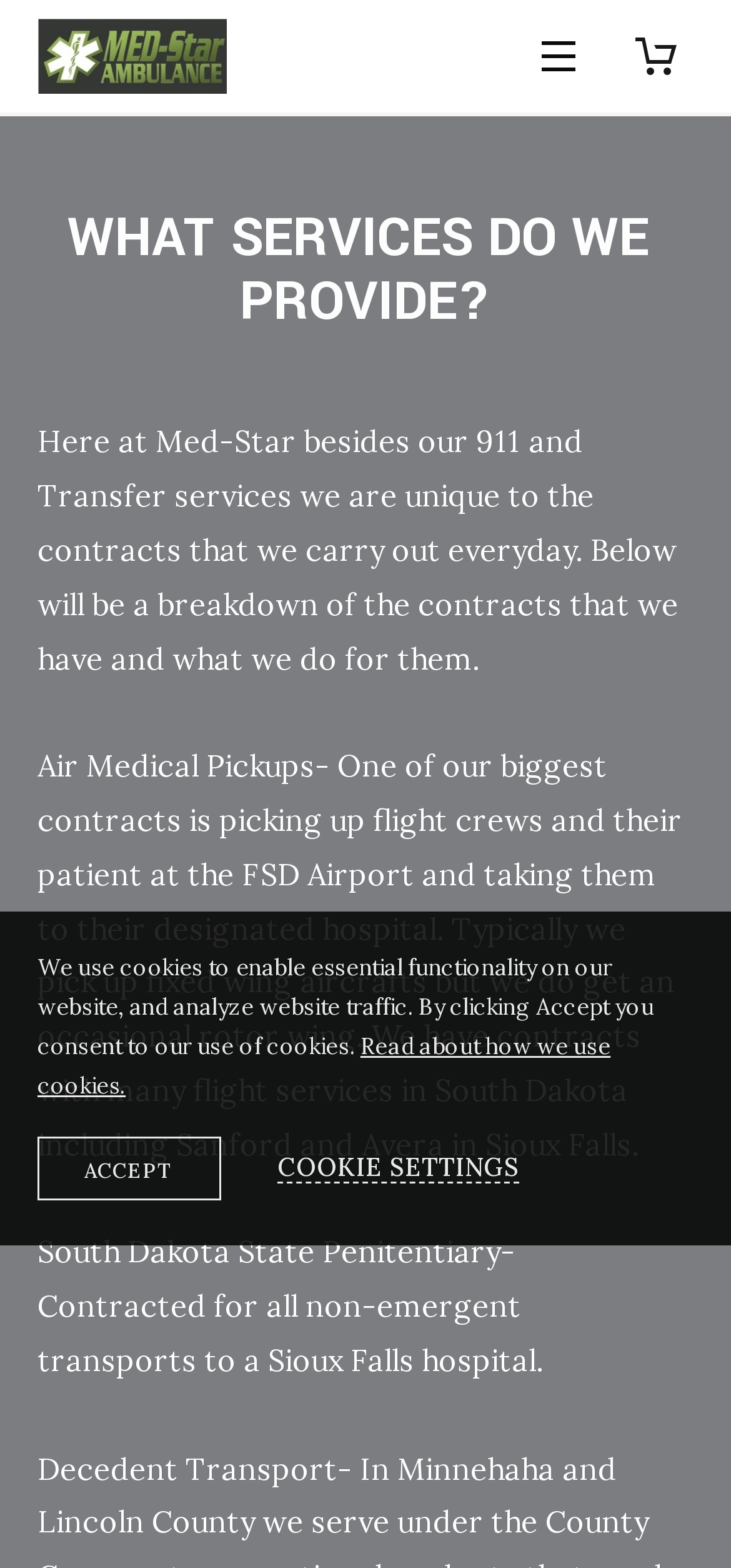What is the purpose of Med-Star's contract with South Dakota State Penitentiary?
Answer the question with just one word or phrase using the image.

Non-emergent transports